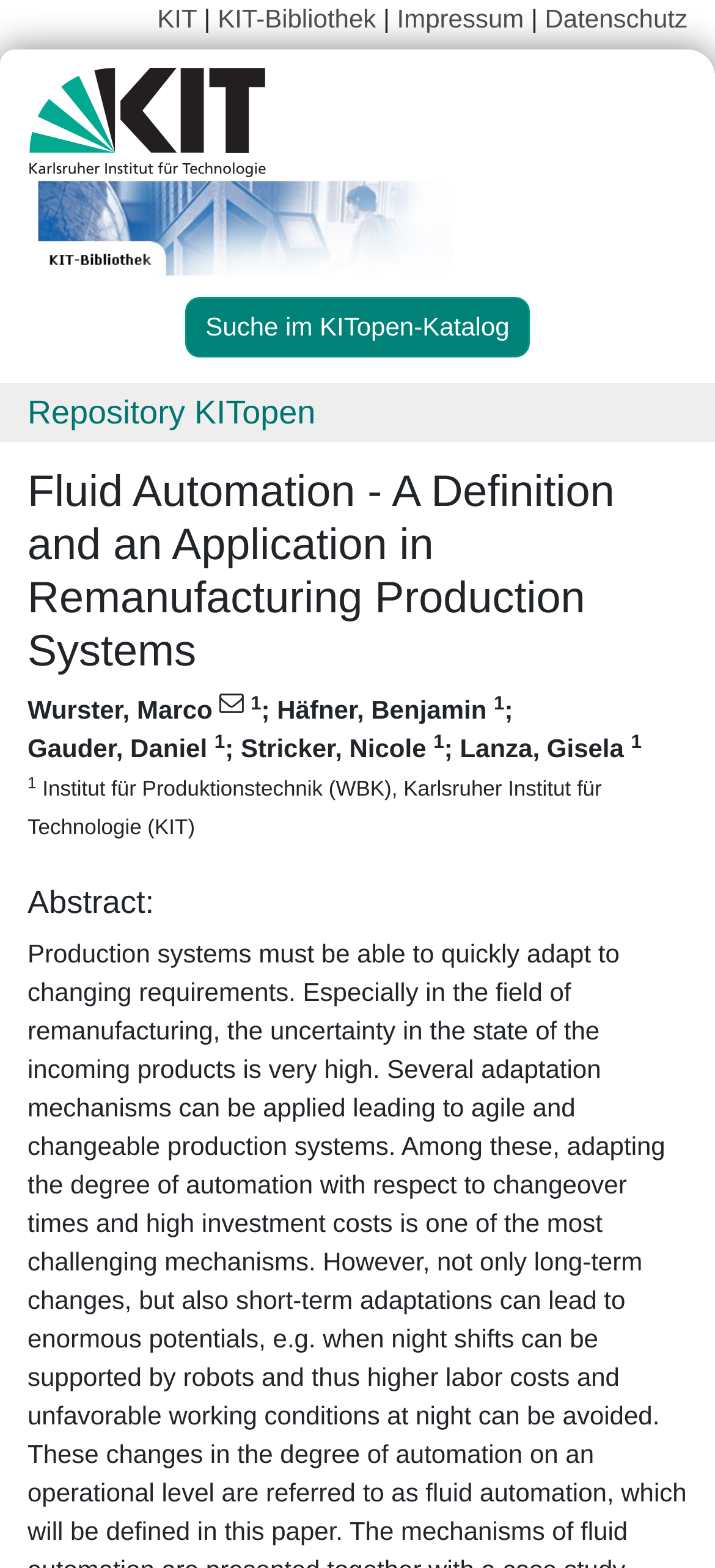By analyzing the image, answer the following question with a detailed response: What is the section title below the authors' names?

I found the answer by looking at the heading element with the text 'Abstract:' which is located below the authors' names.